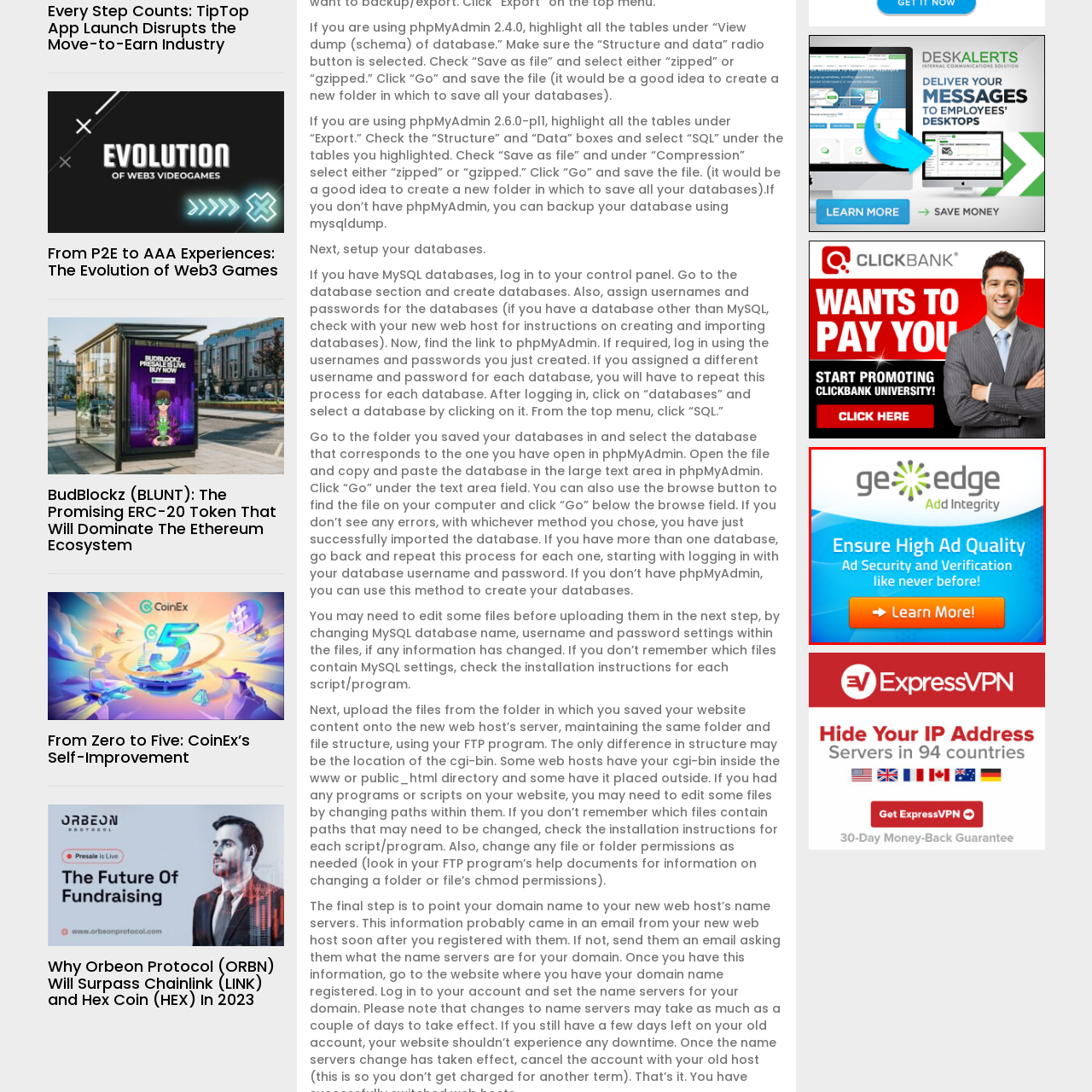What type of audience is the advertisement targeting?
Look at the image within the red bounding box and respond with a single word or phrase.

digital marketers and advertisers